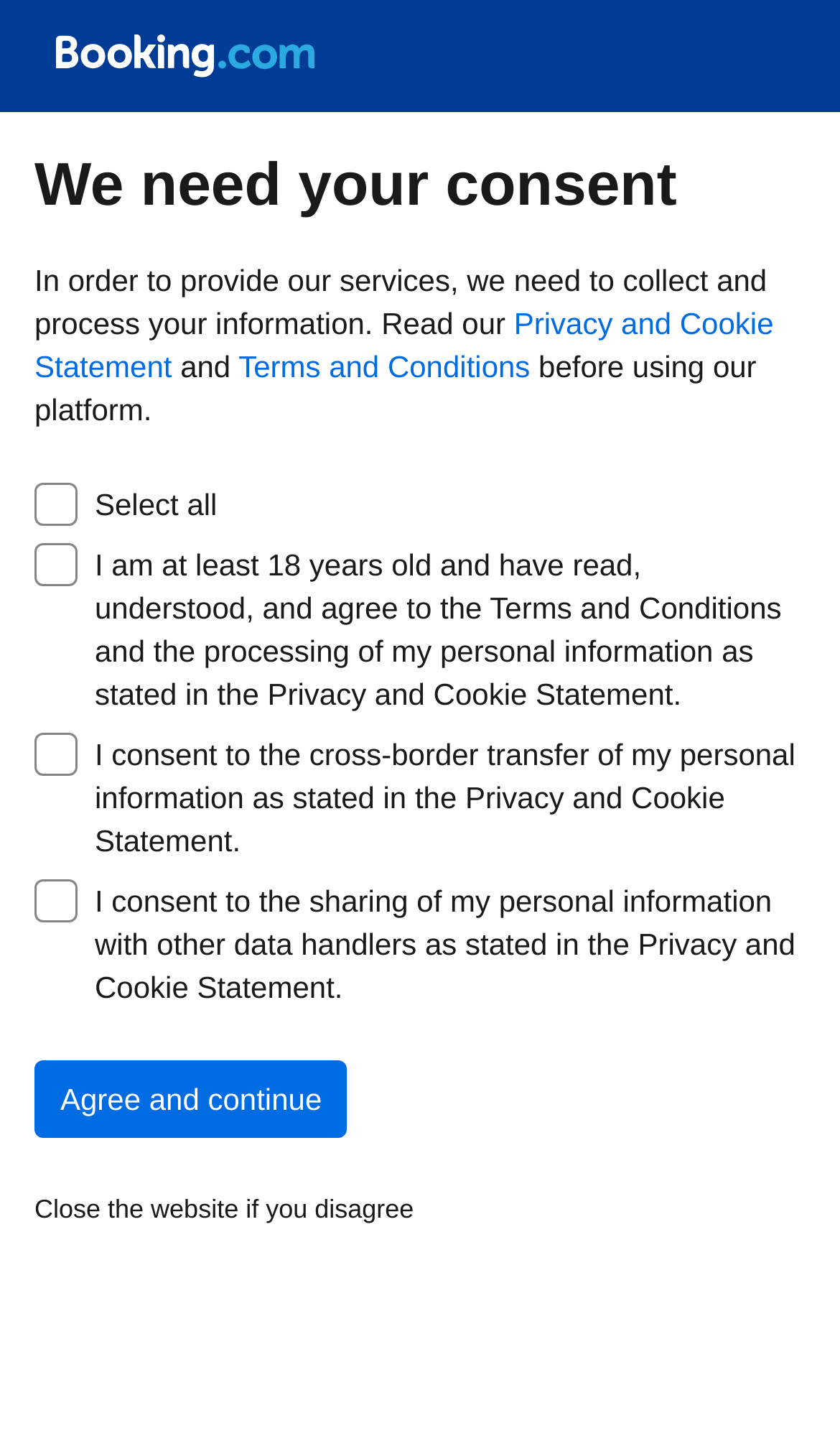How many checkboxes are there on this webpage?
Look at the image and provide a short answer using one word or a phrase.

4